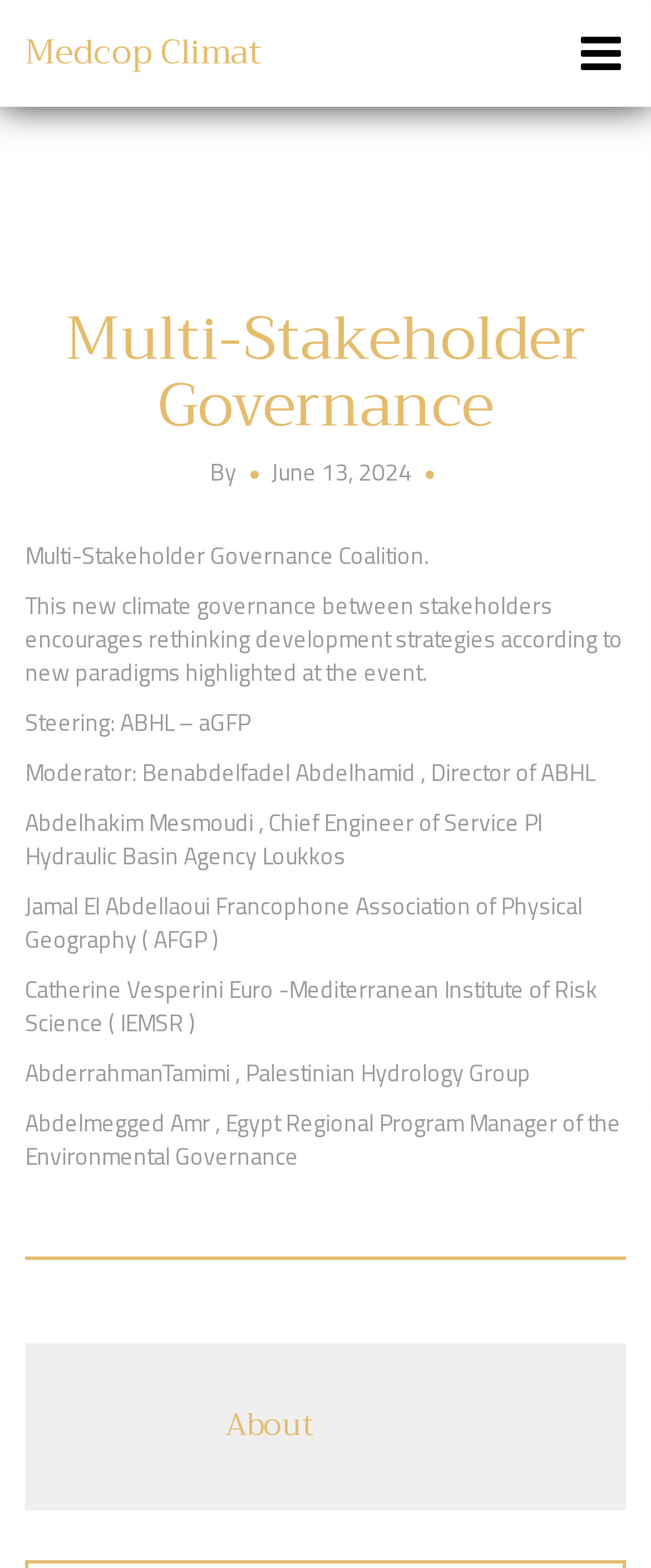Please provide a one-word or phrase answer to the question: 
Who is the moderator of the event?

Benabdelfadel Abdelhamid